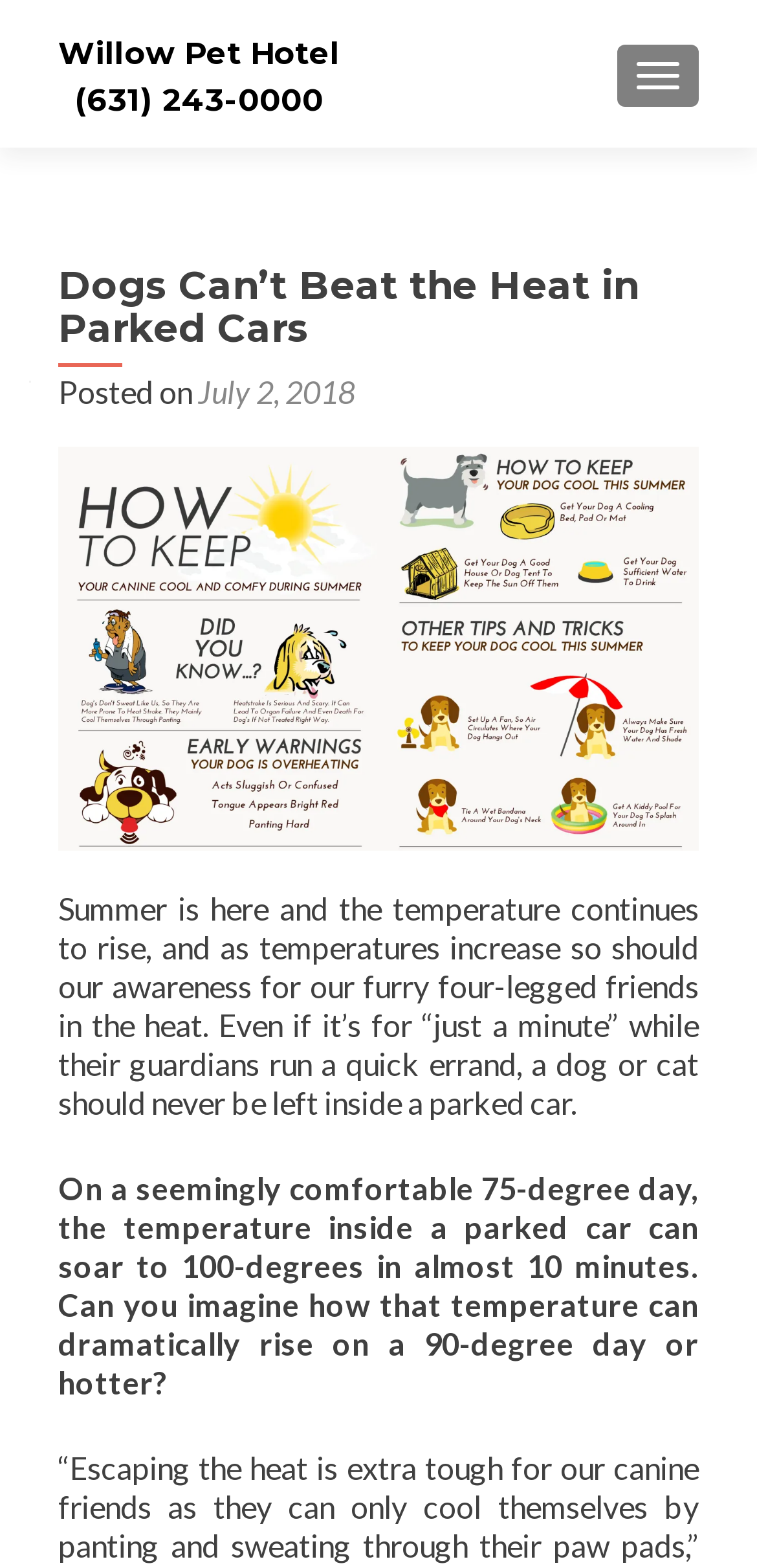Please find the bounding box coordinates in the format (top-left x, top-left y, bottom-right x, bottom-right y) for the given element description. Ensure the coordinates are floating point numbers between 0 and 1. Description: Toggle navigation

[0.815, 0.028, 0.923, 0.068]